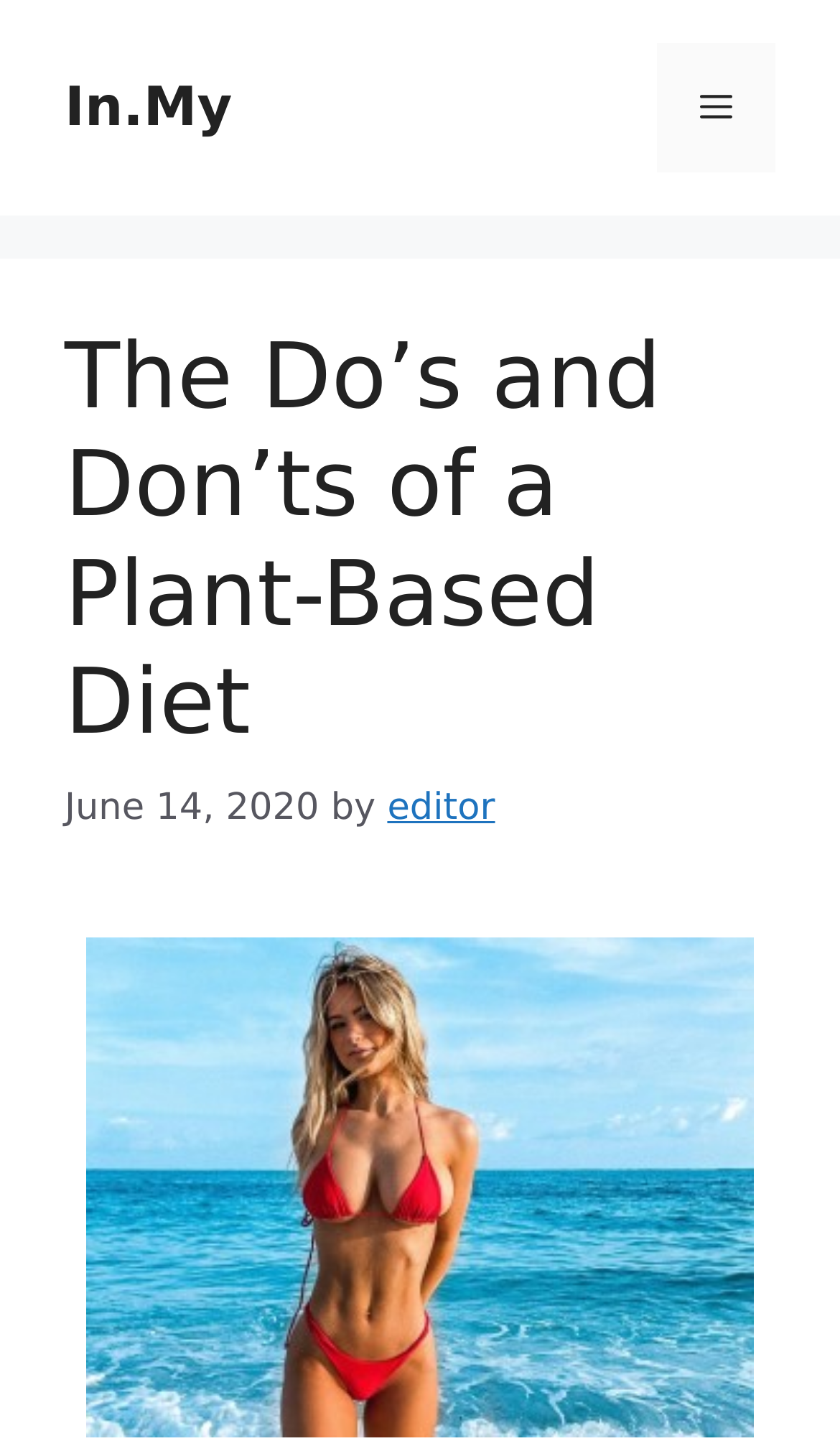Based on the image, please elaborate on the answer to the following question:
What is the name of the website?

The name of the website can be found in the banner section at the top of the webpage, which contains a link with the text 'In.My'.